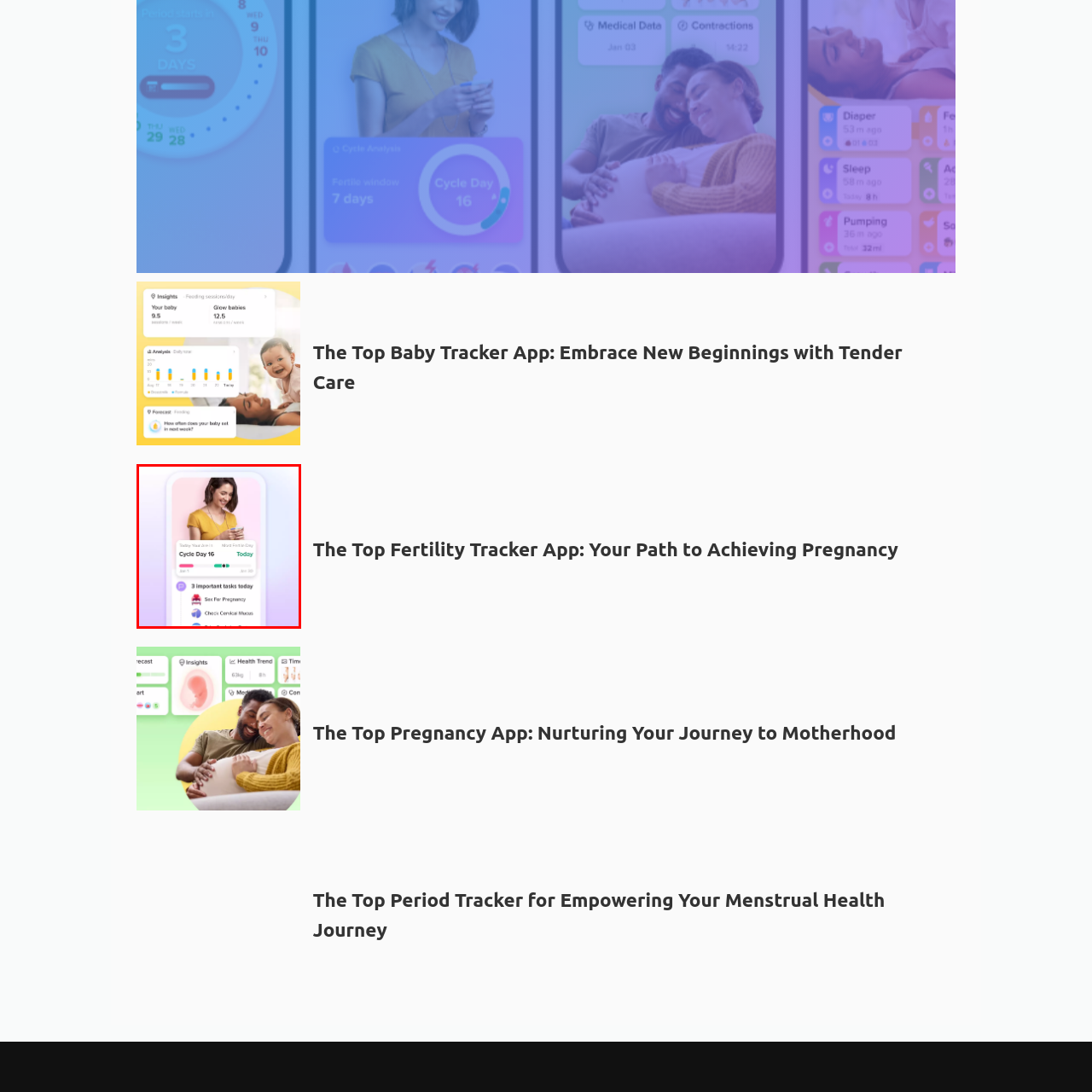What is the user's most fertile day?
Observe the image marked by the red bounding box and generate a detailed answer to the question.

The app interface notes 'Today’s Your Most Fertile Day', indicating that the user's most fertile day is the current day.